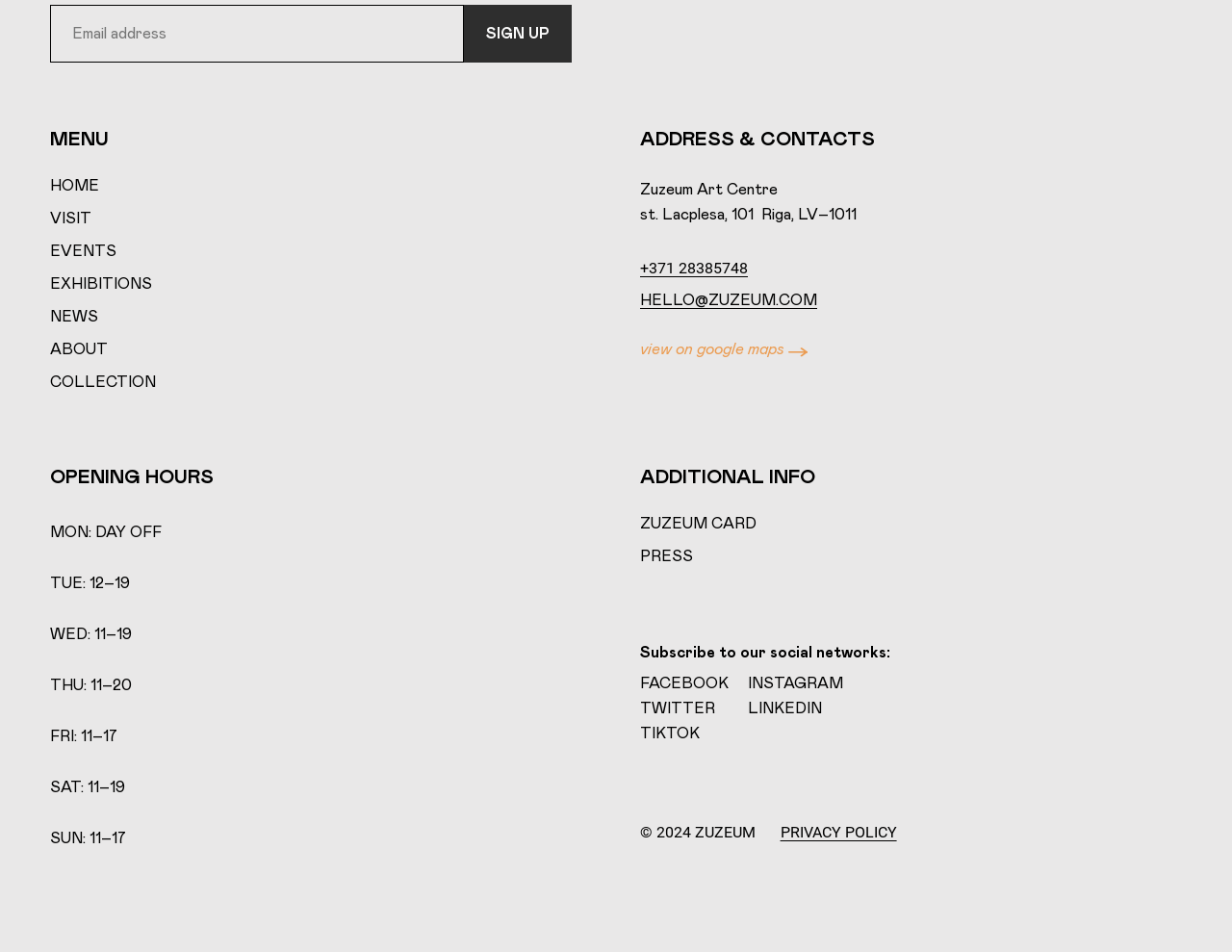What is the phone number of the art centre?
With the help of the image, please provide a detailed response to the question.

The phone number of the art centre can be found in the address and contact section of the webpage, where it is written as a link '+371 28385748'.